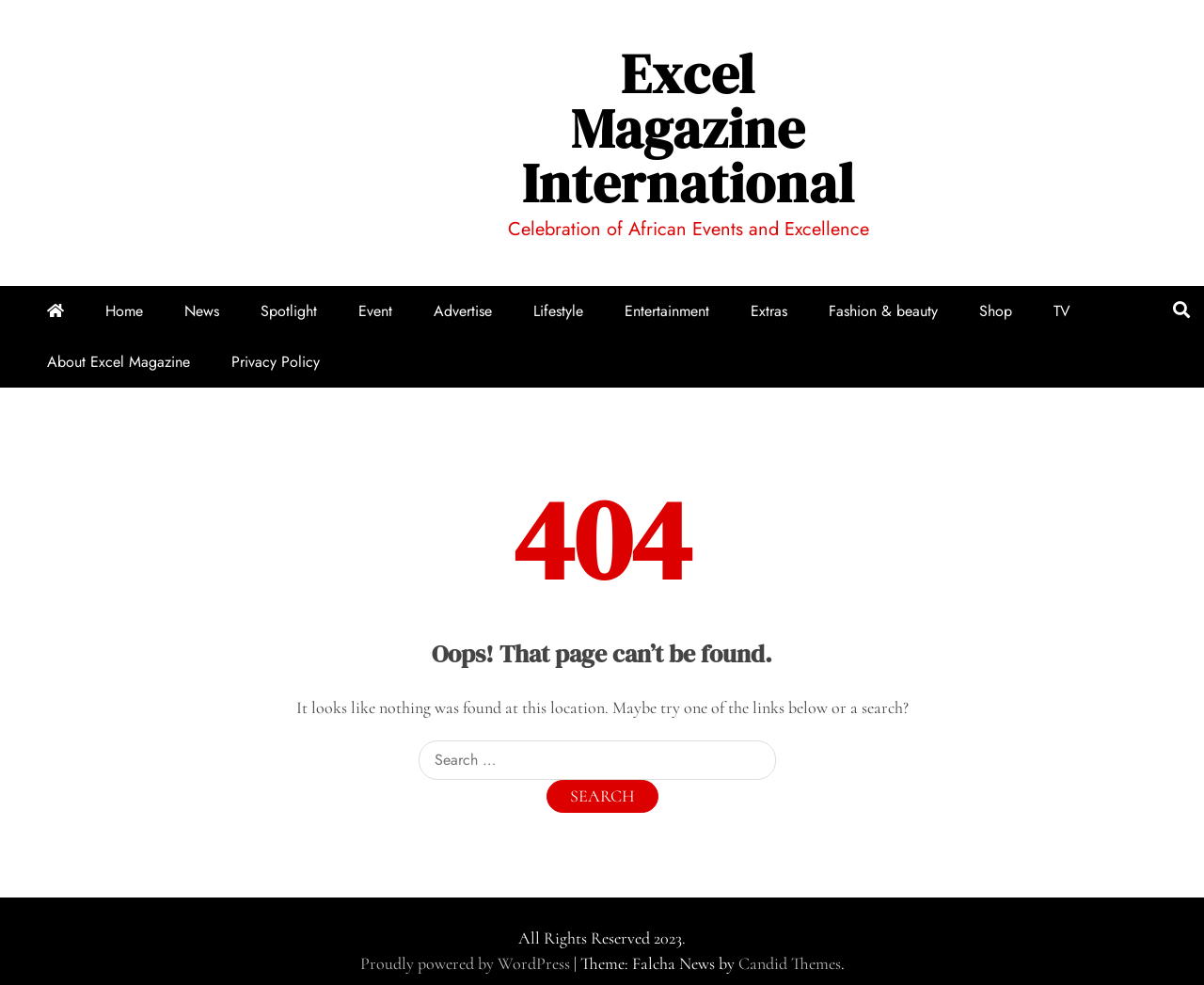Identify the bounding box coordinates of the HTML element based on this description: "Lifestyle".

[0.427, 0.29, 0.5, 0.342]